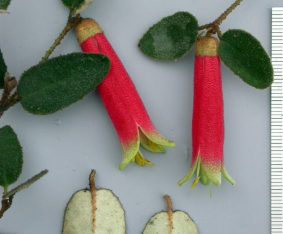Give an elaborate caption for the image.

The image showcases the vibrant flowers and distinctive foliage of the Correa reflexa, a native Australian plant known for its bell-shaped blossoms. The flowers are strikingly red with yellow tips, showcasing a beautiful contrast against the dark green leaves. Below the flowers, dried fruit pods of the plant are visible, highlighting its botanical features. The arrangement emphasizes the unique characteristics of this species, which is often celebrated in horticulture for its adaptability and ornamental appeal in landscaping. A scale is present on the right side of the image, providing a reference for the size of the flowers and leaves, further enhancing the viewer's understanding of this plant's dimensions.